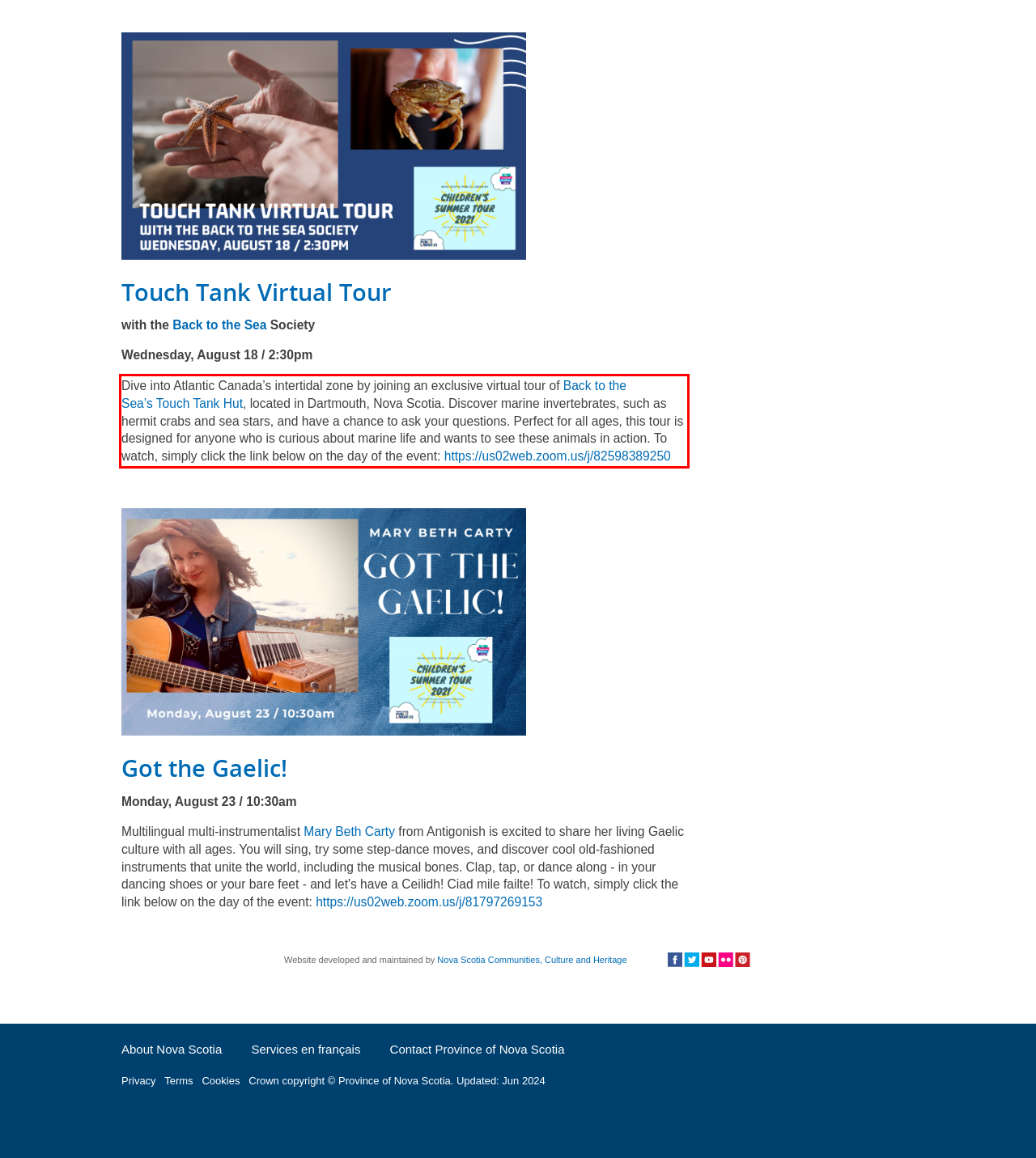Using the provided webpage screenshot, recognize the text content in the area marked by the red bounding box.

Dive into Atlantic Canada’s intertidal zone by joining an exclusive virtual tour of Back to the Sea’s Touch Tank Hut, located in Dartmouth, Nova Scotia. Discover marine invertebrates, such as hermit crabs and sea stars, and have a chance to ask your questions. Perfect for all ages, this tour is designed for anyone who is curious about marine life and wants to see these animals in action. To watch, simply click the link below on the day of the event: https://us02web.zoom.us/j/82598389250